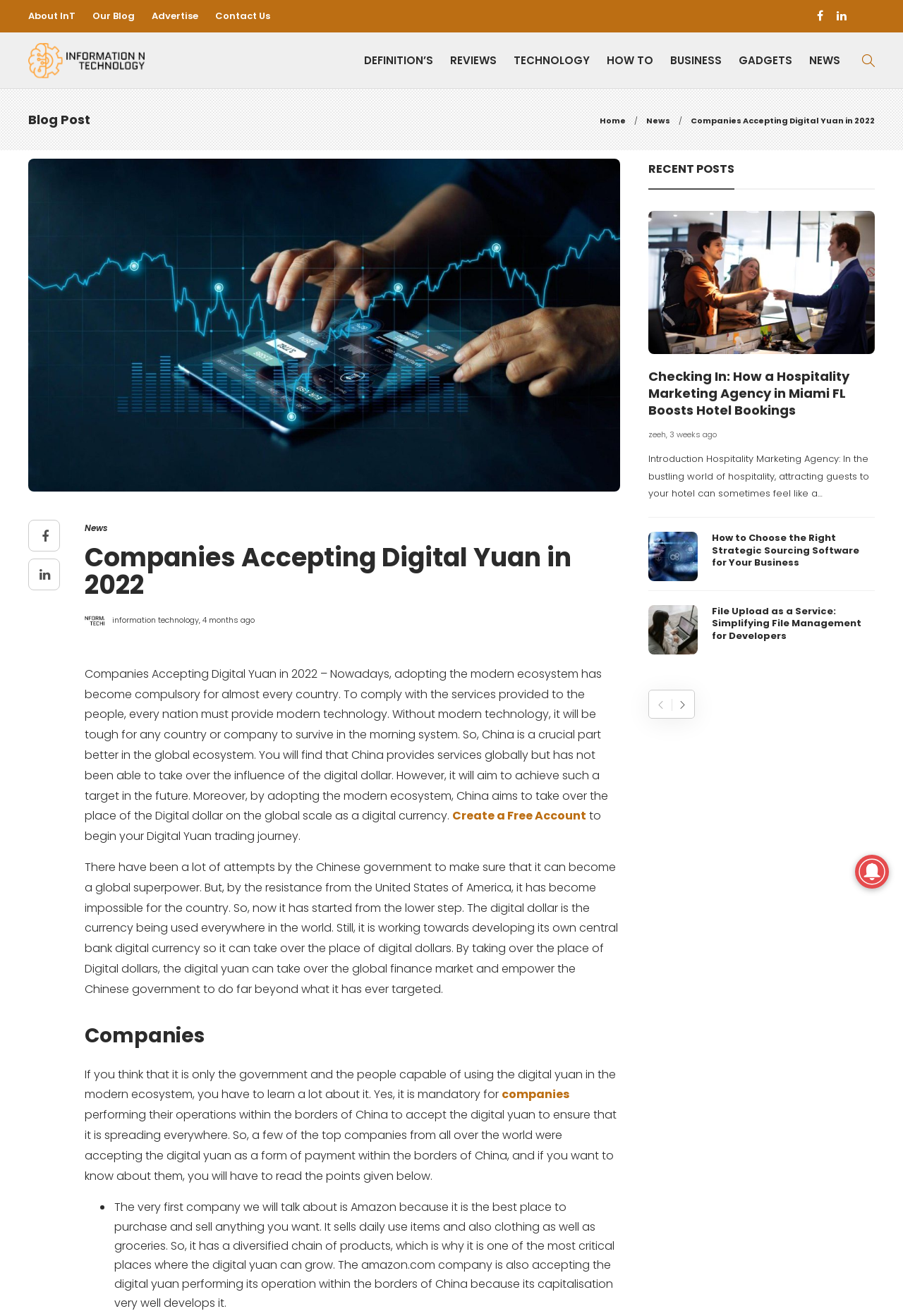Determine the bounding box coordinates of the clickable region to follow the instruction: "View the 'RECENT POSTS' section".

[0.718, 0.122, 0.813, 0.144]